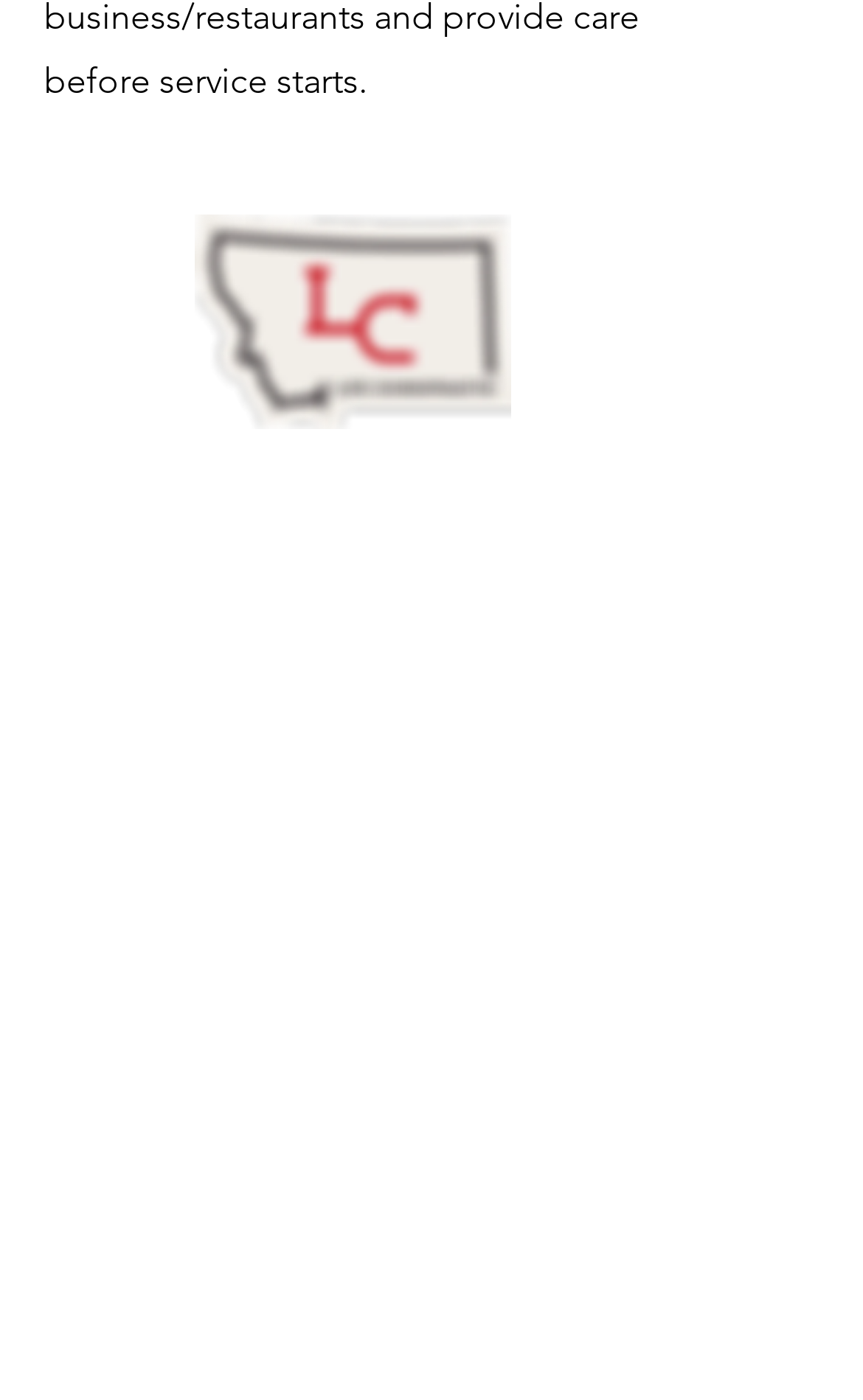Utilize the details in the image to thoroughly answer the following question: What is the location of the chiropractic care office?

I found the location by looking at the 'LOCATIONs' section of the webpage, where it lists the address '105 SW Higgins ave. Suite 3'.